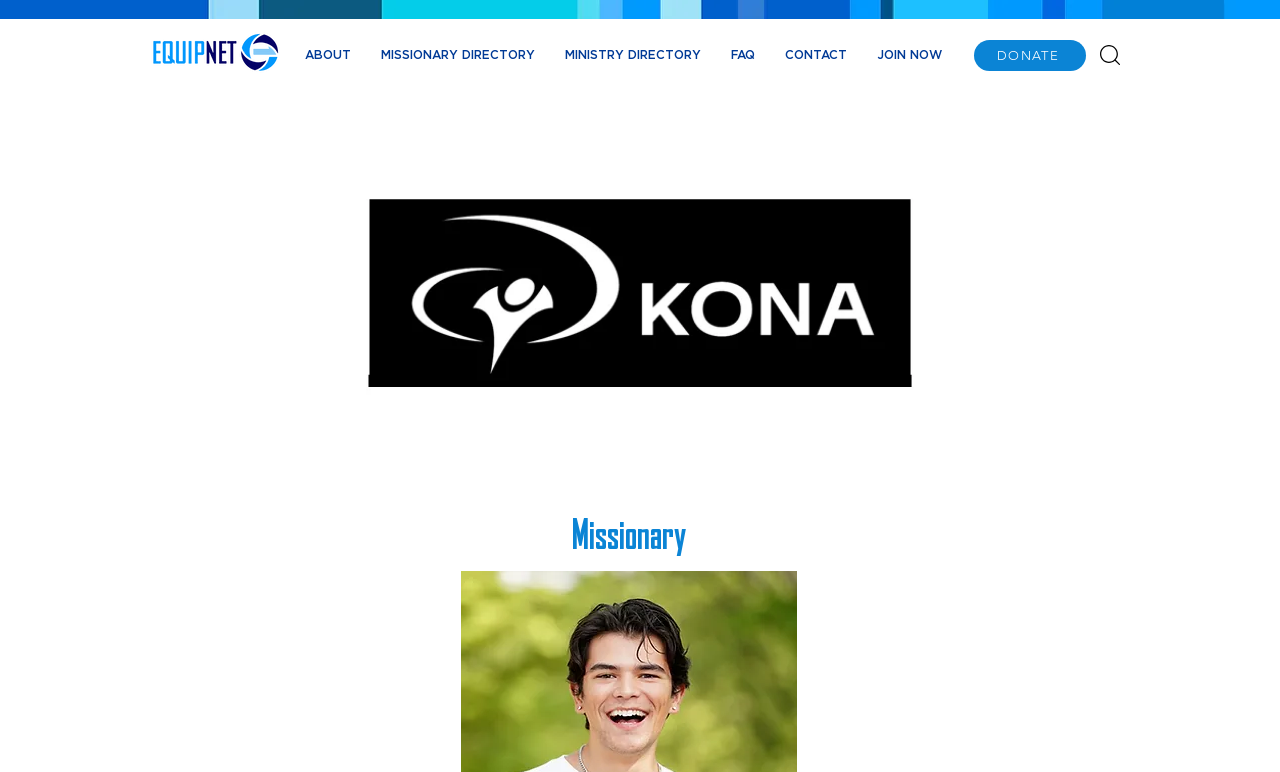Extract the bounding box for the UI element that matches this description: "ABOUT".

[0.227, 0.039, 0.286, 0.104]